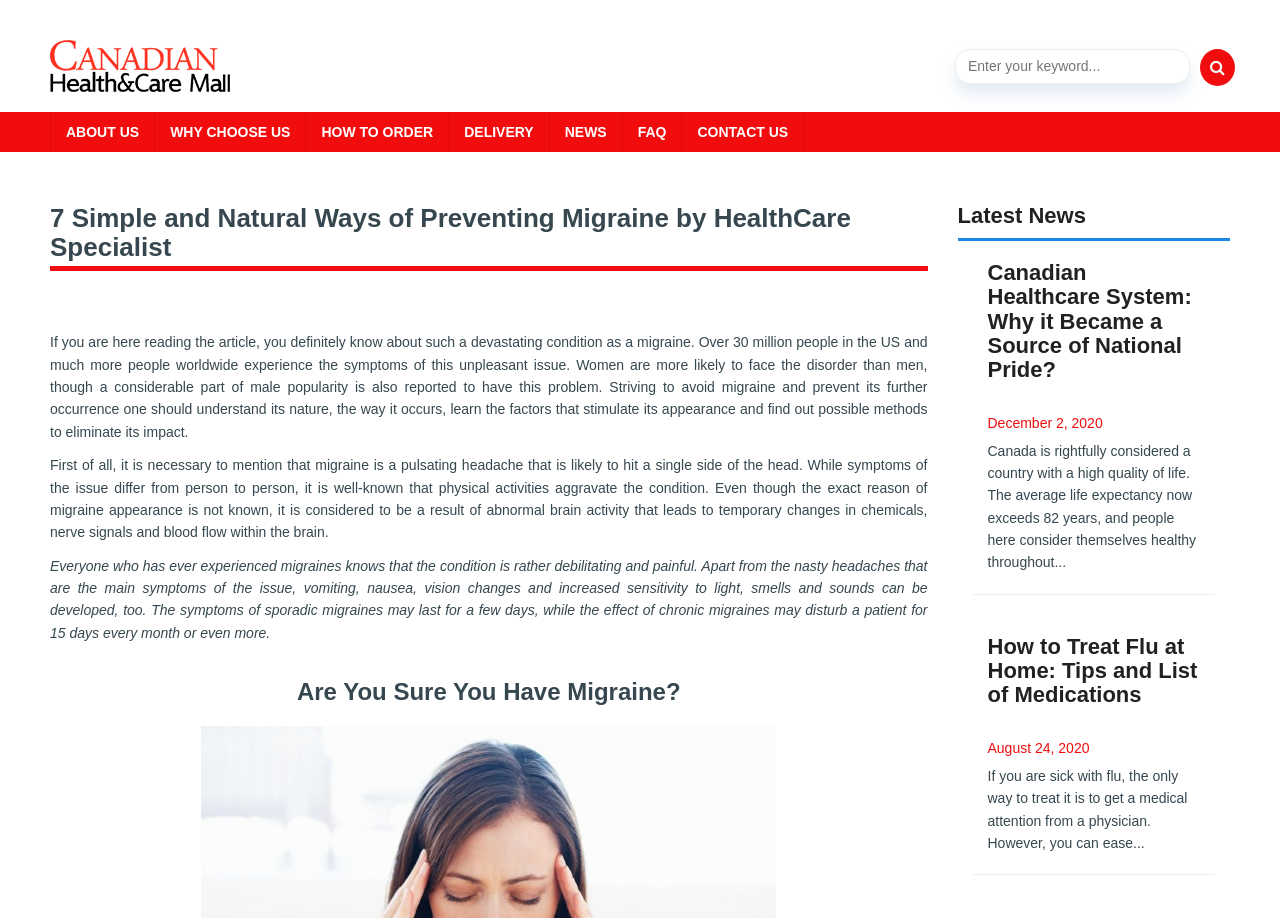What is the main symptom of migraine?
From the image, respond with a single word or phrase.

Pulsating headache